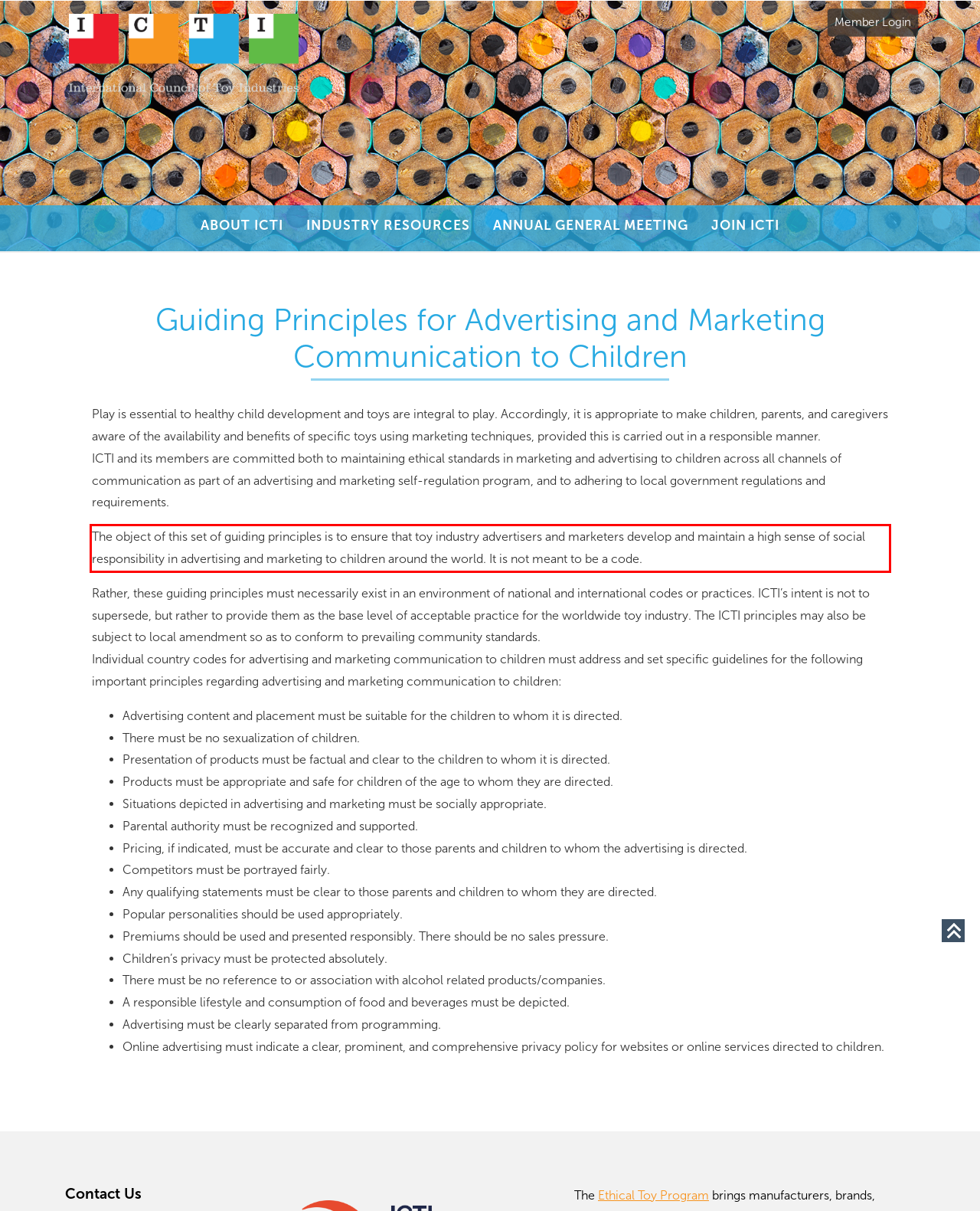Given a screenshot of a webpage with a red bounding box, please identify and retrieve the text inside the red rectangle.

The object of this set of guiding principles is to ensure that toy industry advertisers and marketers develop and maintain a high sense of social responsibility in advertising and marketing to children around the world. It is not meant to be a code.